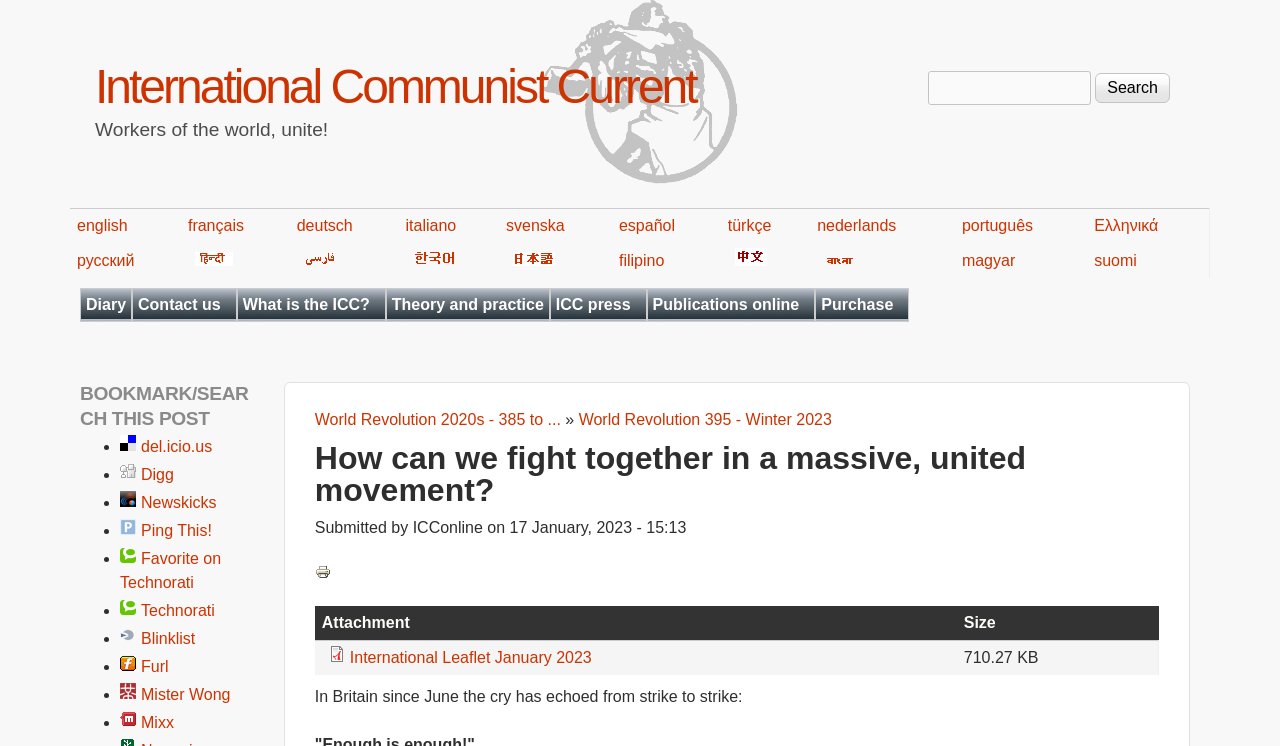Please mark the clickable region by giving the bounding box coordinates needed to complete this instruction: "Search for something".

[0.725, 0.096, 0.852, 0.141]